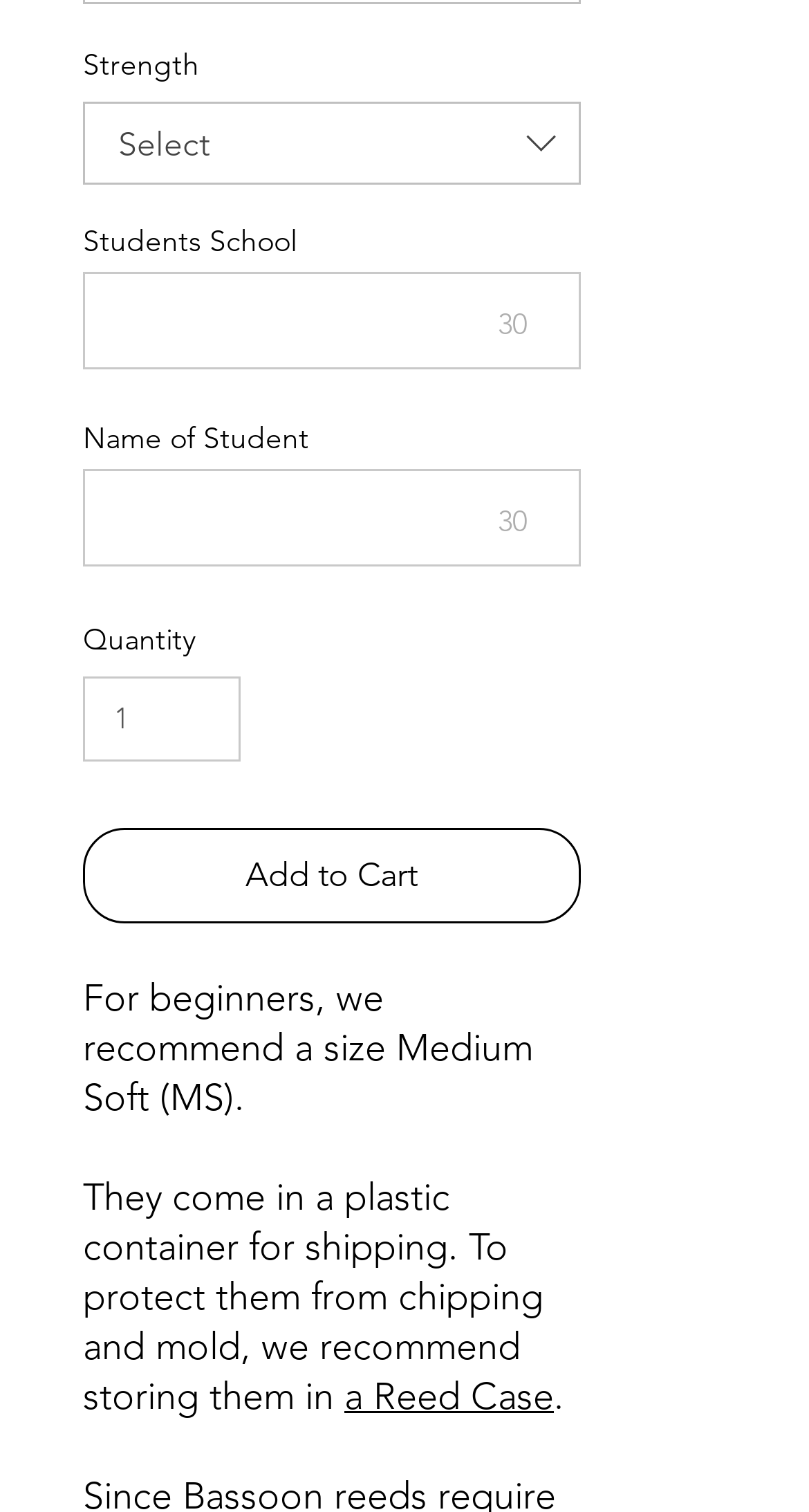What is the function of the 'Add to Cart' button?
Based on the image, answer the question with as much detail as possible.

The 'Add to Cart' button is a call-to-action that allows users to add the product to their shopping cart, as indicated by its text and assertive live region.